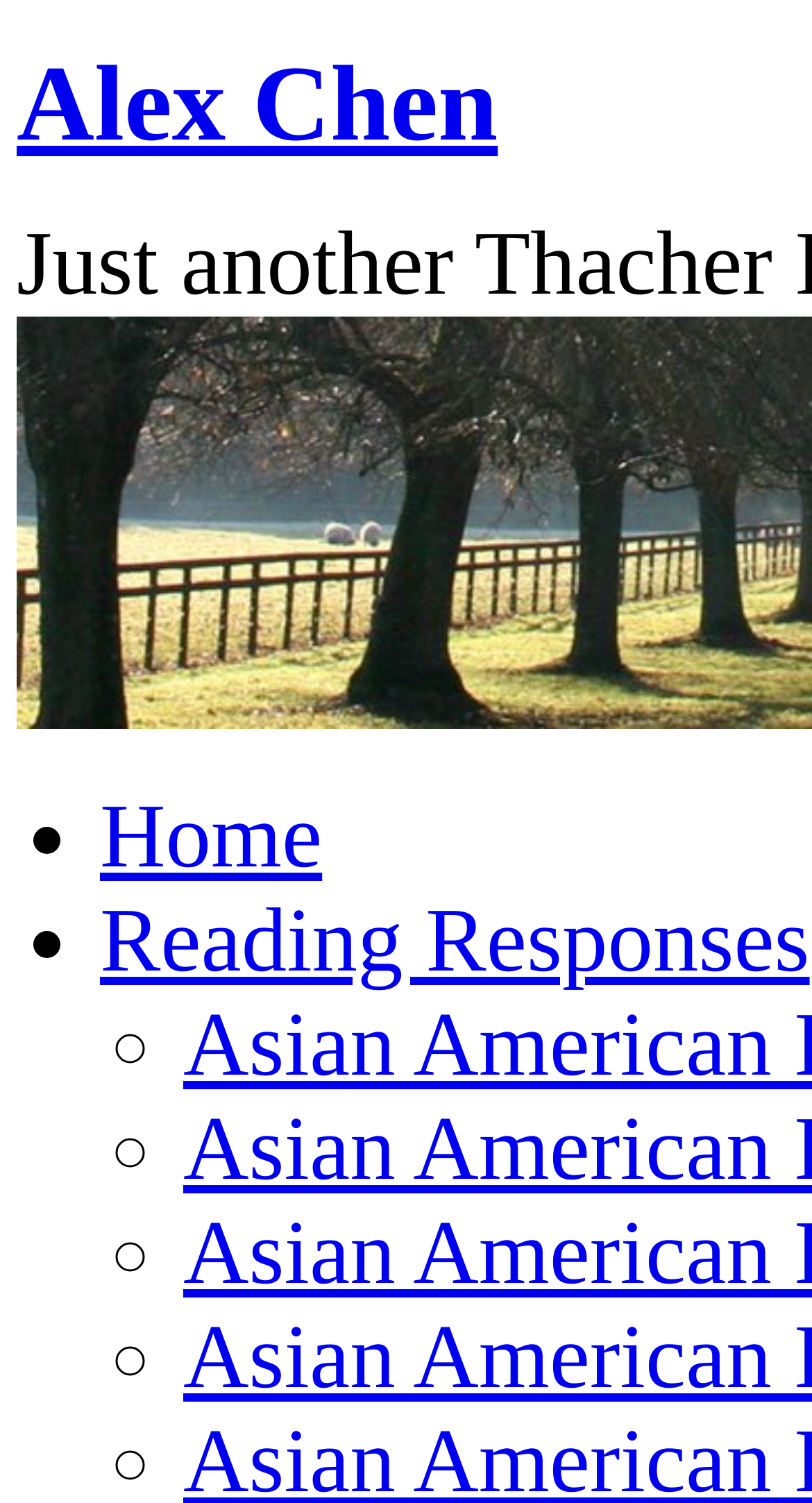Explain the webpage's design and content in an elaborate manner.

The webpage is a personal blog belonging to Alex Chen. At the top-left corner, there is a link to the blog's title, "Alex Chen". Below it, there is a "Skip to content" link, which is likely a navigation aid for accessibility purposes. 

To the right of the "Skip to content" link, there is a horizontal navigation menu consisting of two links: "Home" and "Reading Responses". These links are separated by bullet points (•). 

Below the navigation menu, there are four more bullet points (◦) arranged vertically, which may indicate a list of categories, tags, or other sub-menu items. However, the exact content or purpose of these bullet points is unclear without additional context.